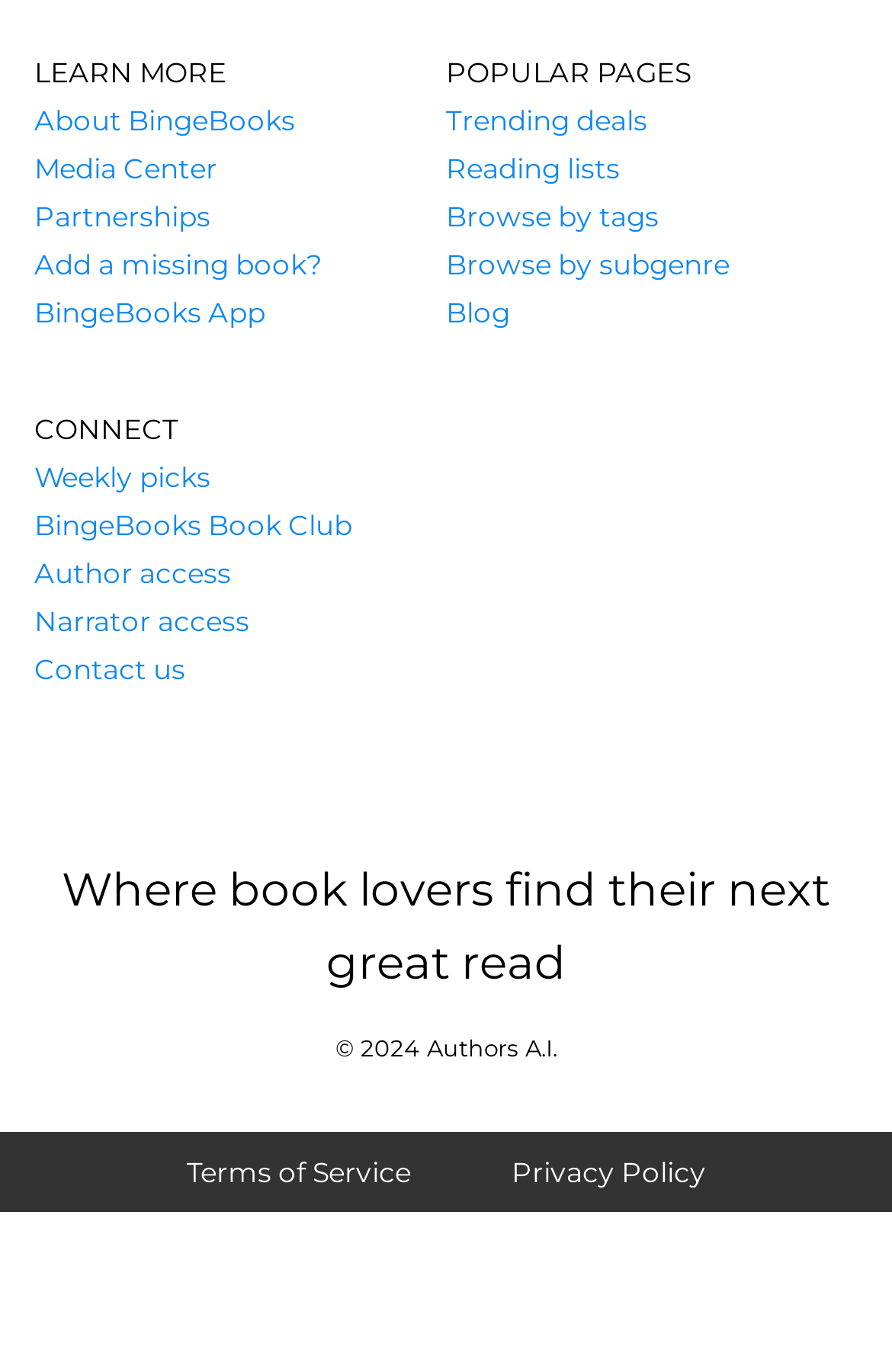Identify the bounding box coordinates of the region that should be clicked to execute the following instruction: "Contact the BingeBooks team".

[0.038, 0.476, 0.208, 0.501]